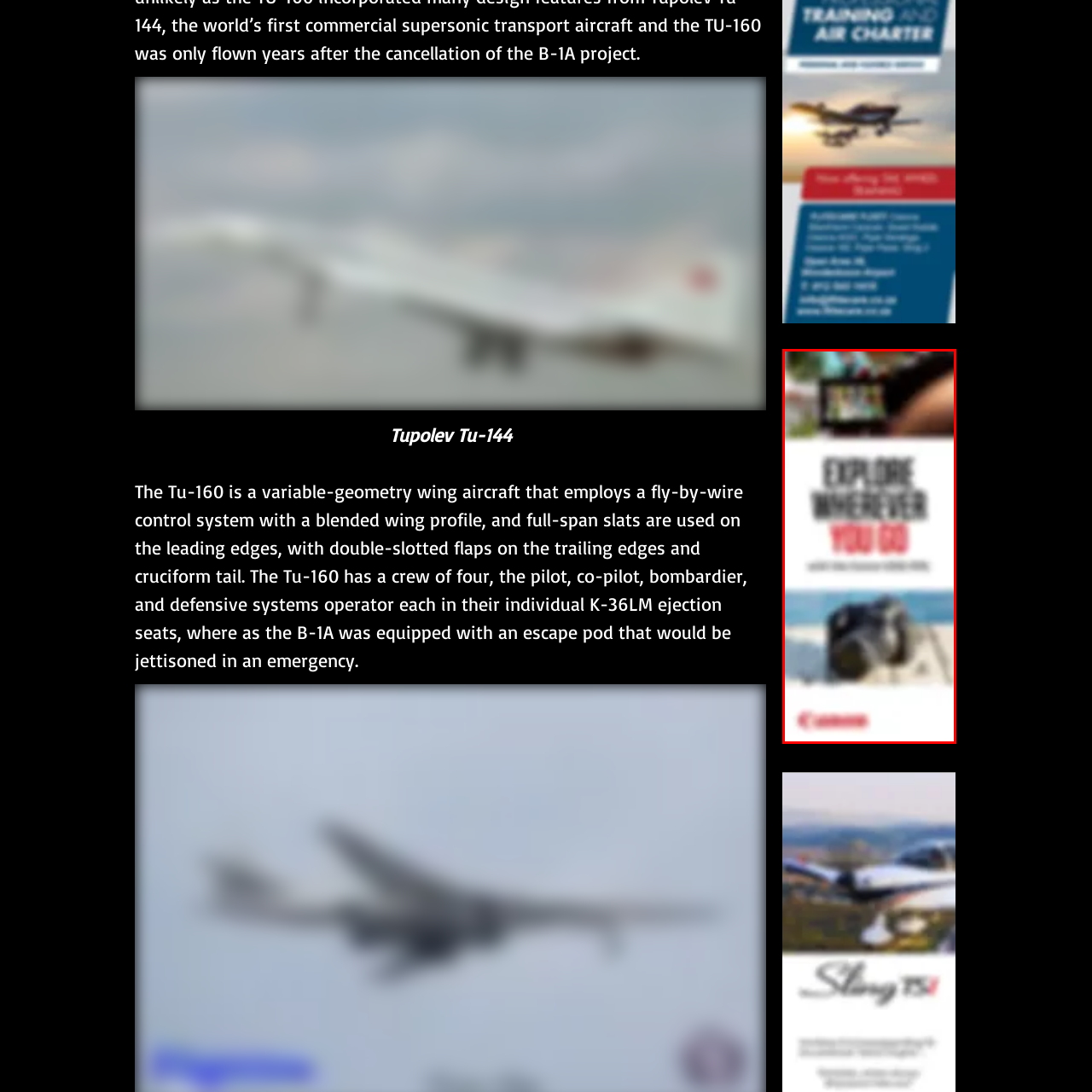Refer to the image within the red box and answer the question concisely with a single word or phrase: What is the theme of the promotional graphic?

adventure and exploration